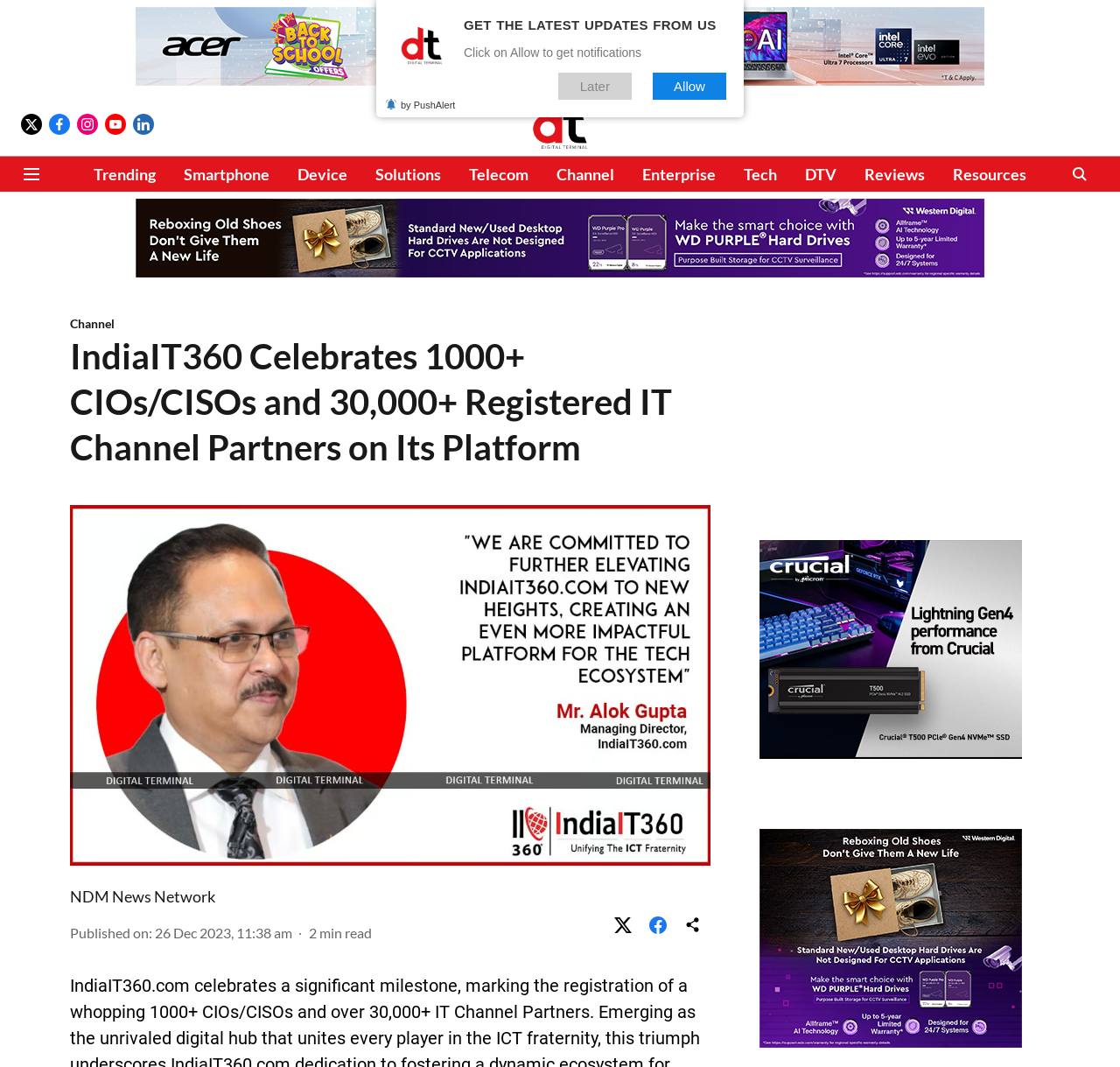Provide the bounding box coordinates of the section that needs to be clicked to accomplish the following instruction: "Allow notifications."

[0.583, 0.068, 0.648, 0.094]